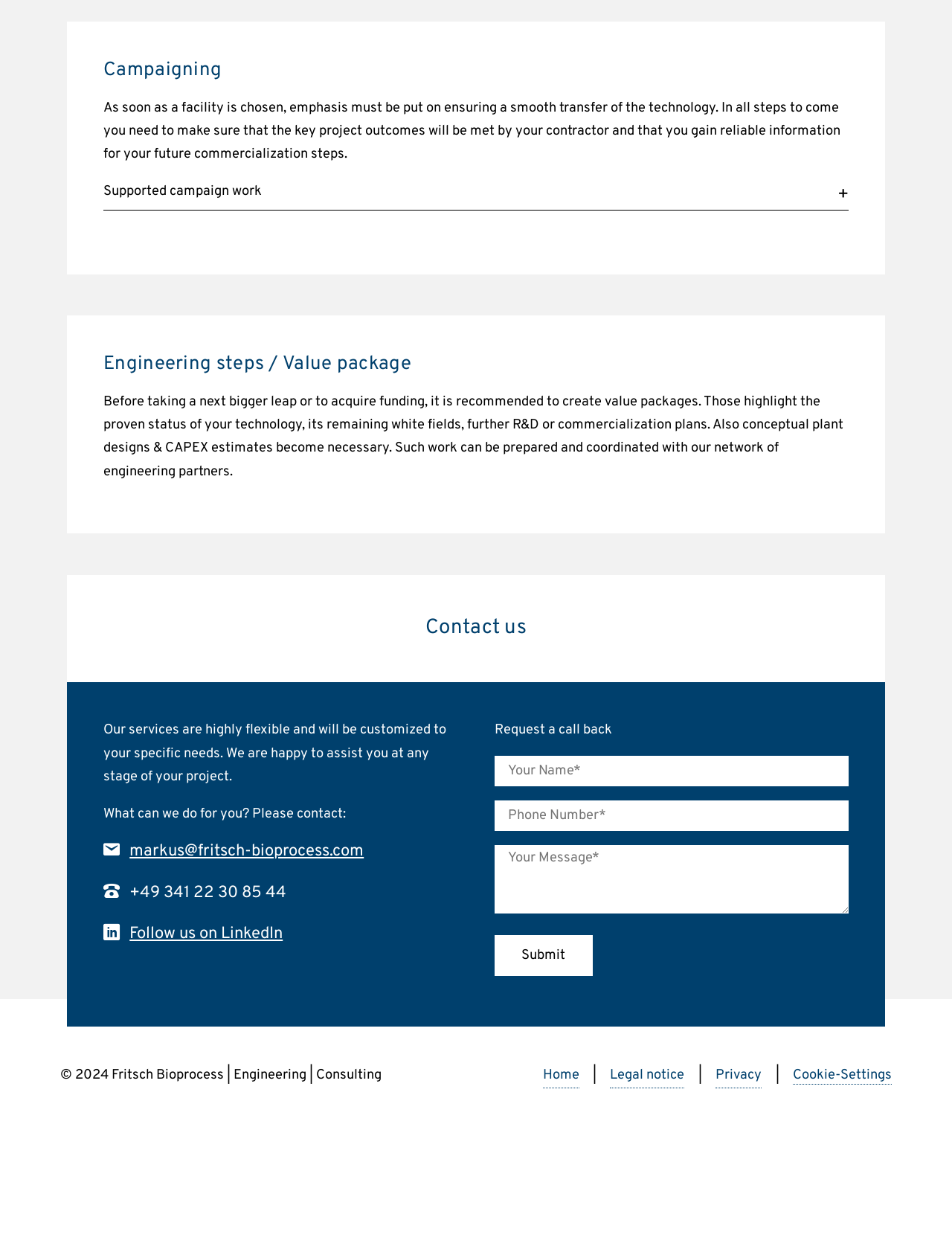Kindly determine the bounding box coordinates of the area that needs to be clicked to fulfill this instruction: "View posts published on February 2, 2014".

None